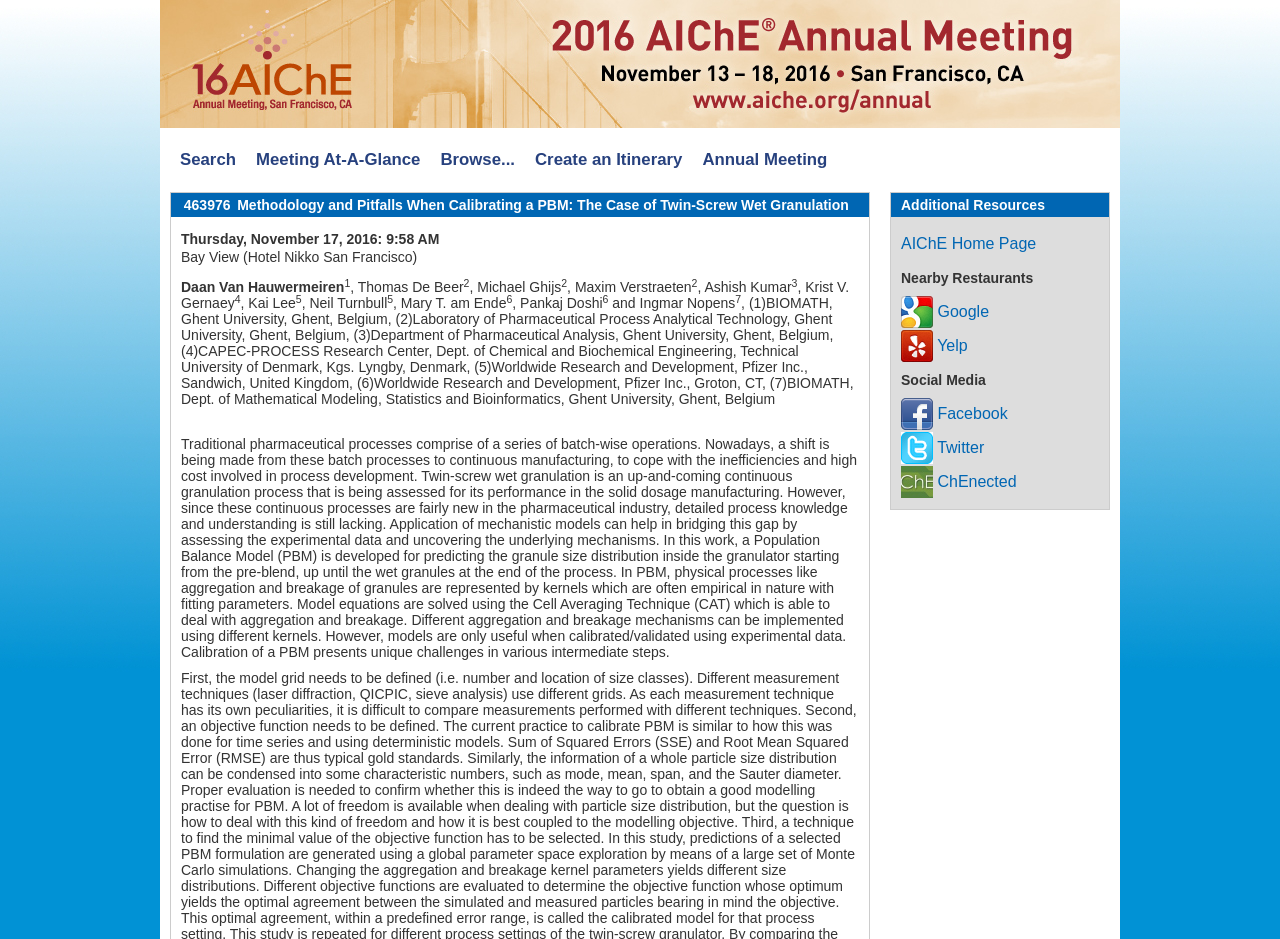Find the bounding box coordinates for the UI element whose description is: "ChEnected". The coordinates should be four float numbers between 0 and 1, in the format [left, top, right, bottom].

[0.704, 0.503, 0.794, 0.521]